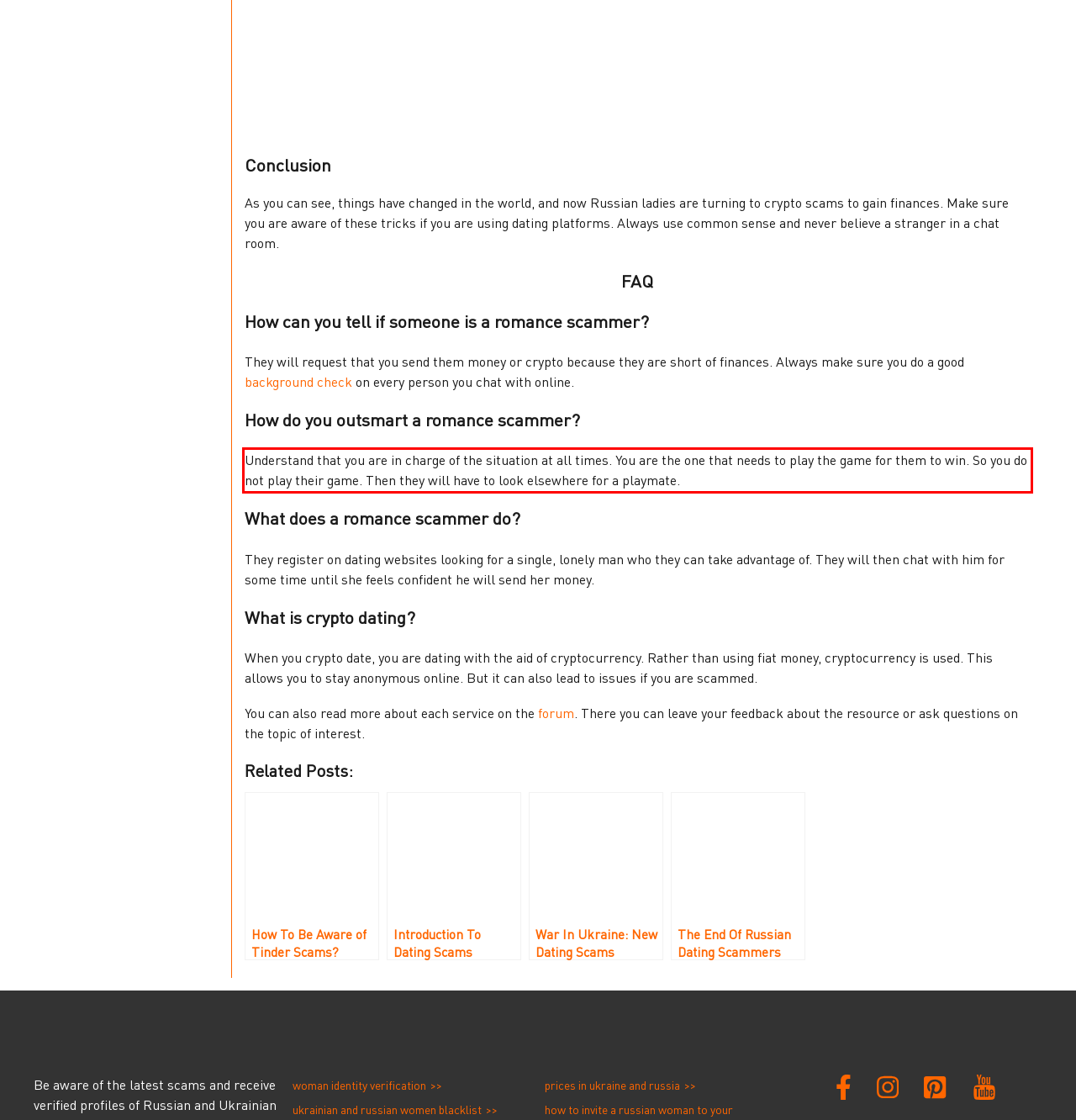Please identify and extract the text content from the UI element encased in a red bounding box on the provided webpage screenshot.

Understand that you are in charge of the situation at all times. You are the one that needs to play the game for them to win. So you do not play their game. Then they will have to look elsewhere for a playmate.